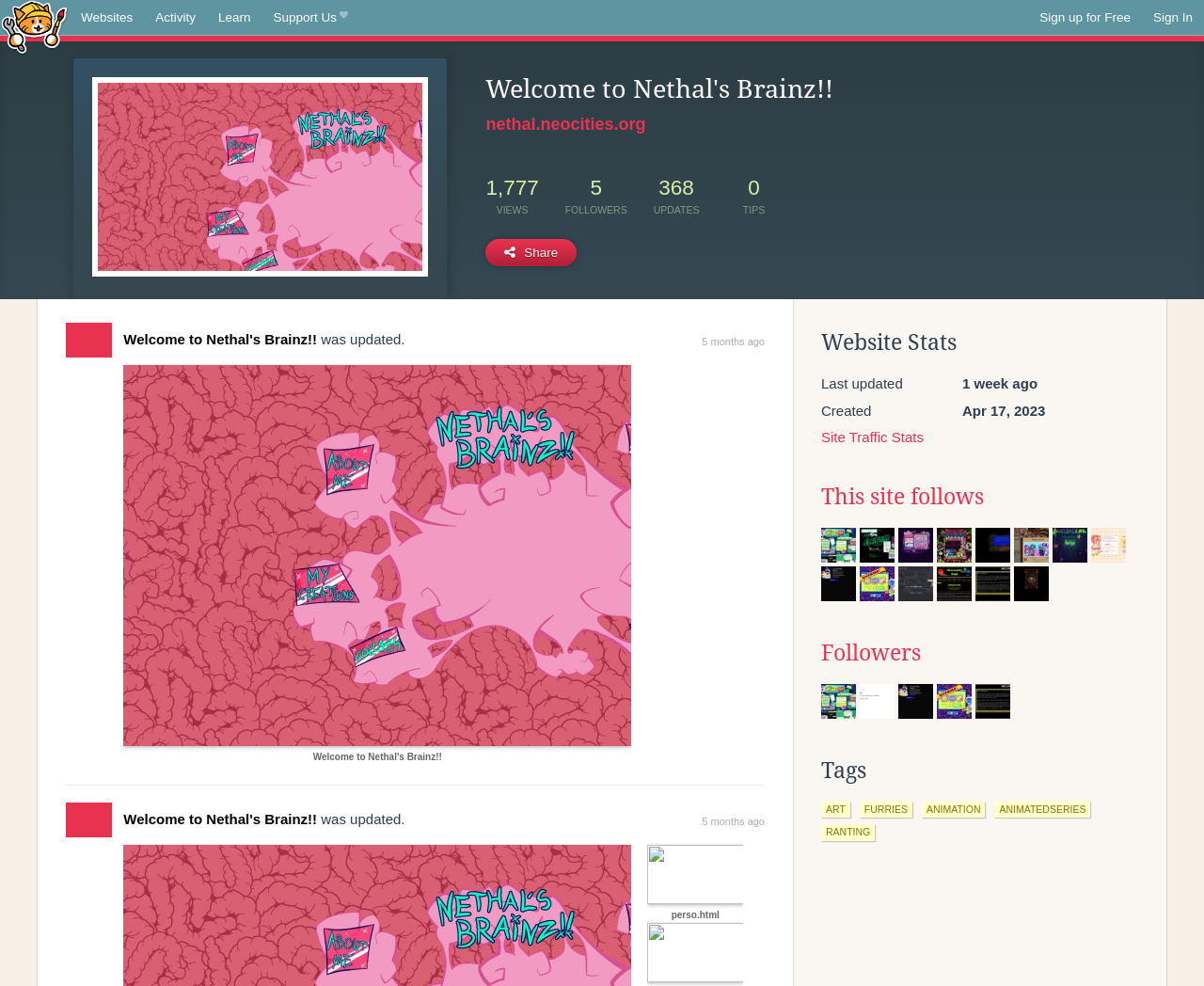Can you give a detailed response to the following question using the information from the image? How many followers does the website have?

The number of followers can be found in the middle section of the webpage, where it is displayed as a static text '5' next to the label 'FOLLOWERS'.